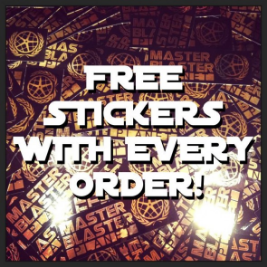What is the promotional offer mentioned in the image?
Refer to the image and provide a one-word or short phrase answer.

Free stickers with every order